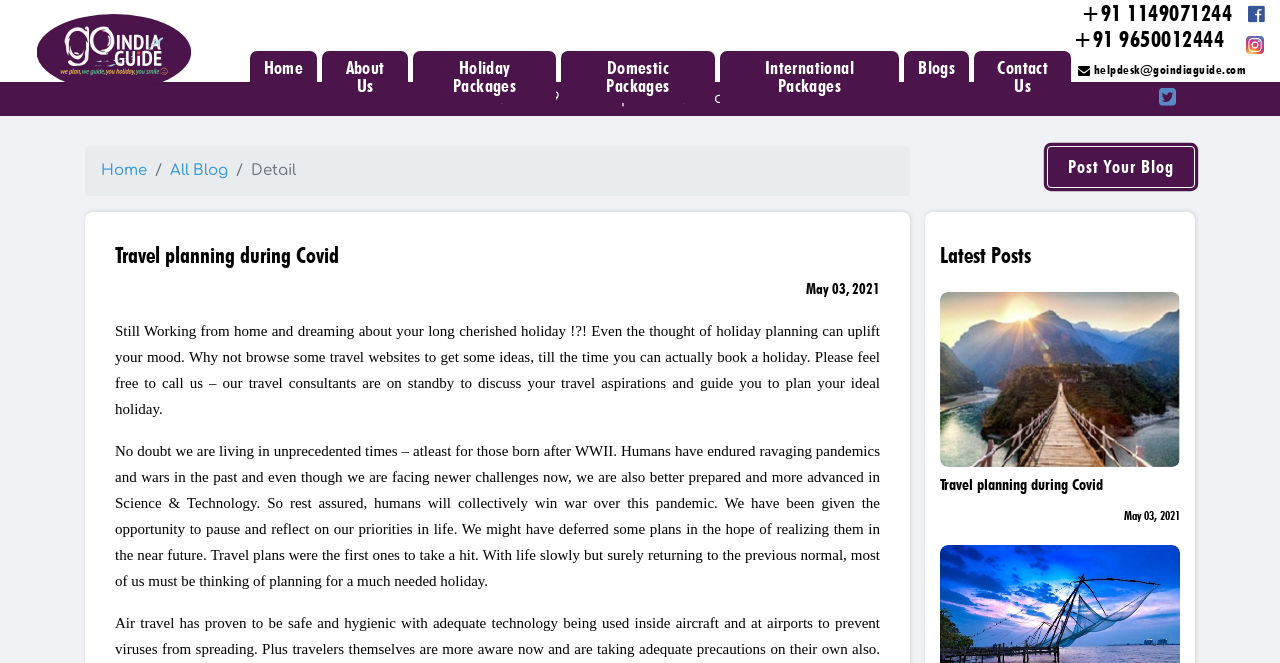Use the details in the image to answer the question thoroughly: 
What type of packages are offered on this website?

Based on the webpage, I can see that there are multiple categories of packages offered, including Beach, Adventure, Hill Station, Culture, Spiritual, Yoga, Romantic, and Eco. This suggests that the website provides various types of holiday packages.